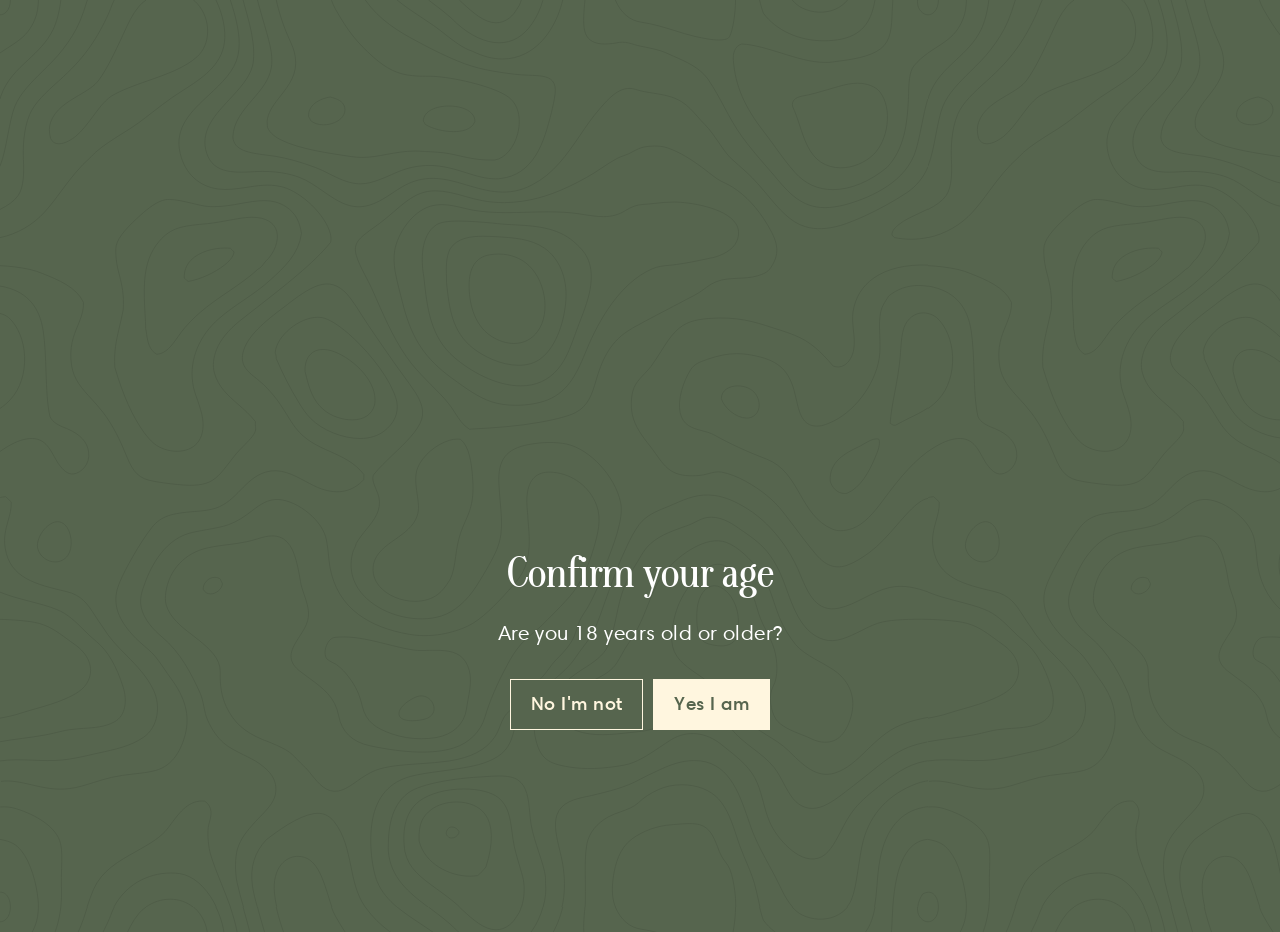Locate the bounding box coordinates of the element that needs to be clicked to carry out the instruction: "Continue shopping". The coordinates should be given as four float numbers ranging from 0 to 1, i.e., [left, top, right, bottom].

[0.442, 0.489, 0.558, 0.51]